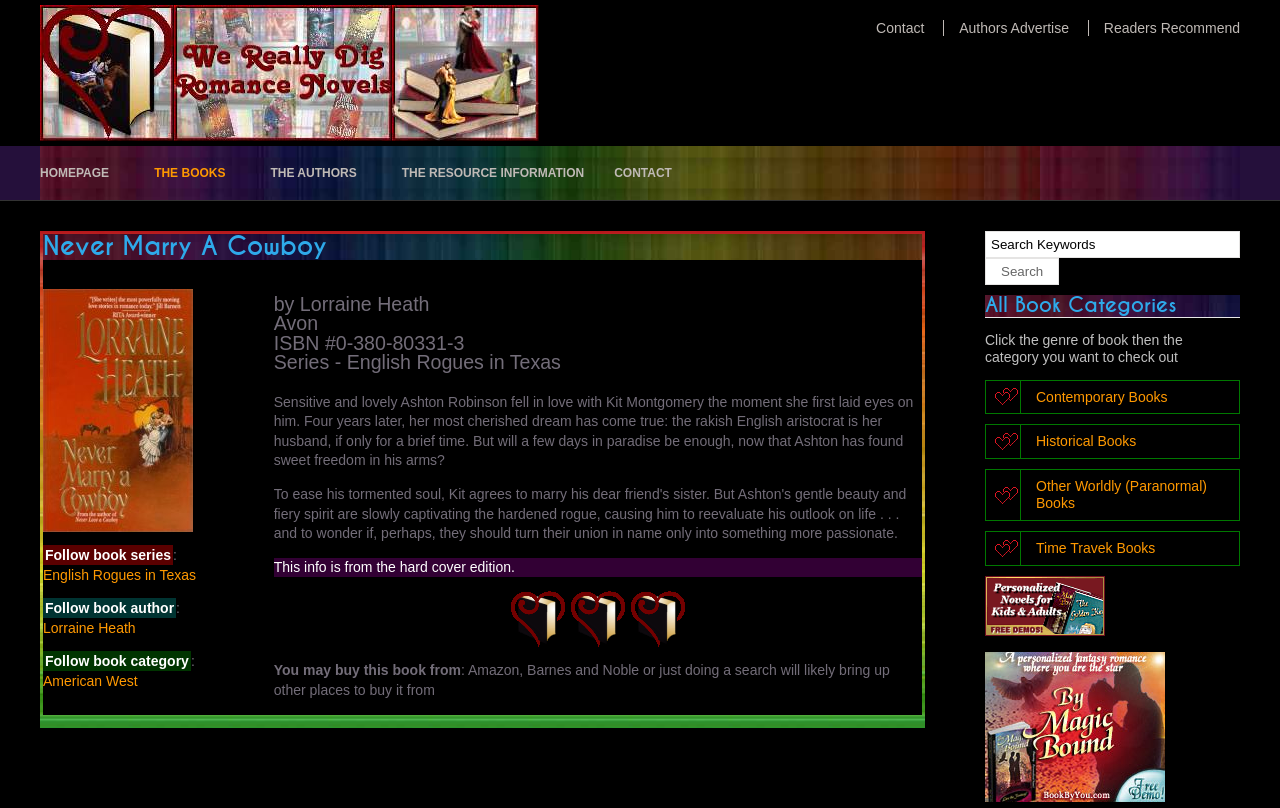Respond to the following question with a brief word or phrase:
Who is the author of the book?

Lorraine Heath